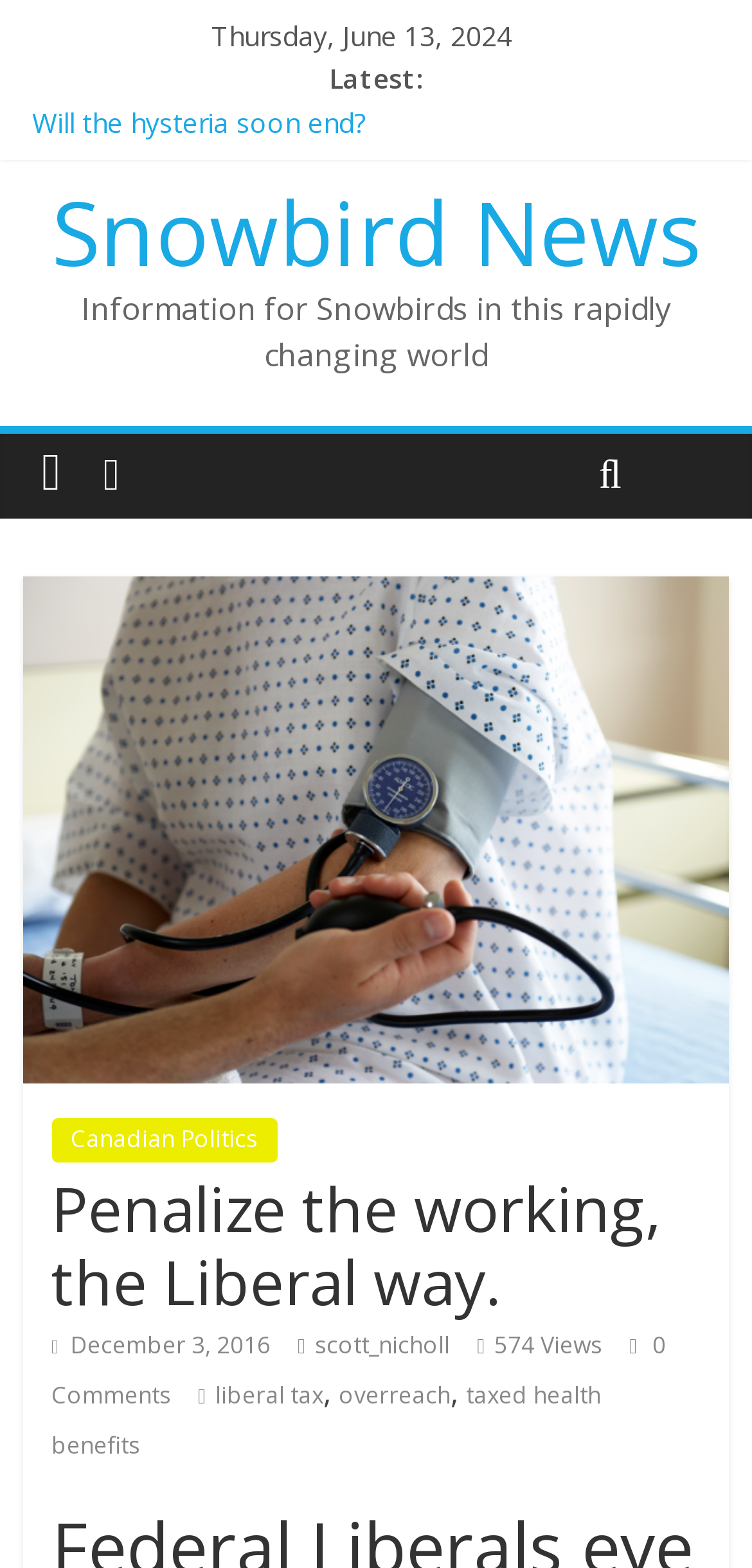Please specify the bounding box coordinates in the format (top-left x, top-left y, bottom-right x, bottom-right y), with all values as floating point numbers between 0 and 1. Identify the bounding box of the UI element described by: title="Snowbird News"

[0.03, 0.277, 0.107, 0.329]